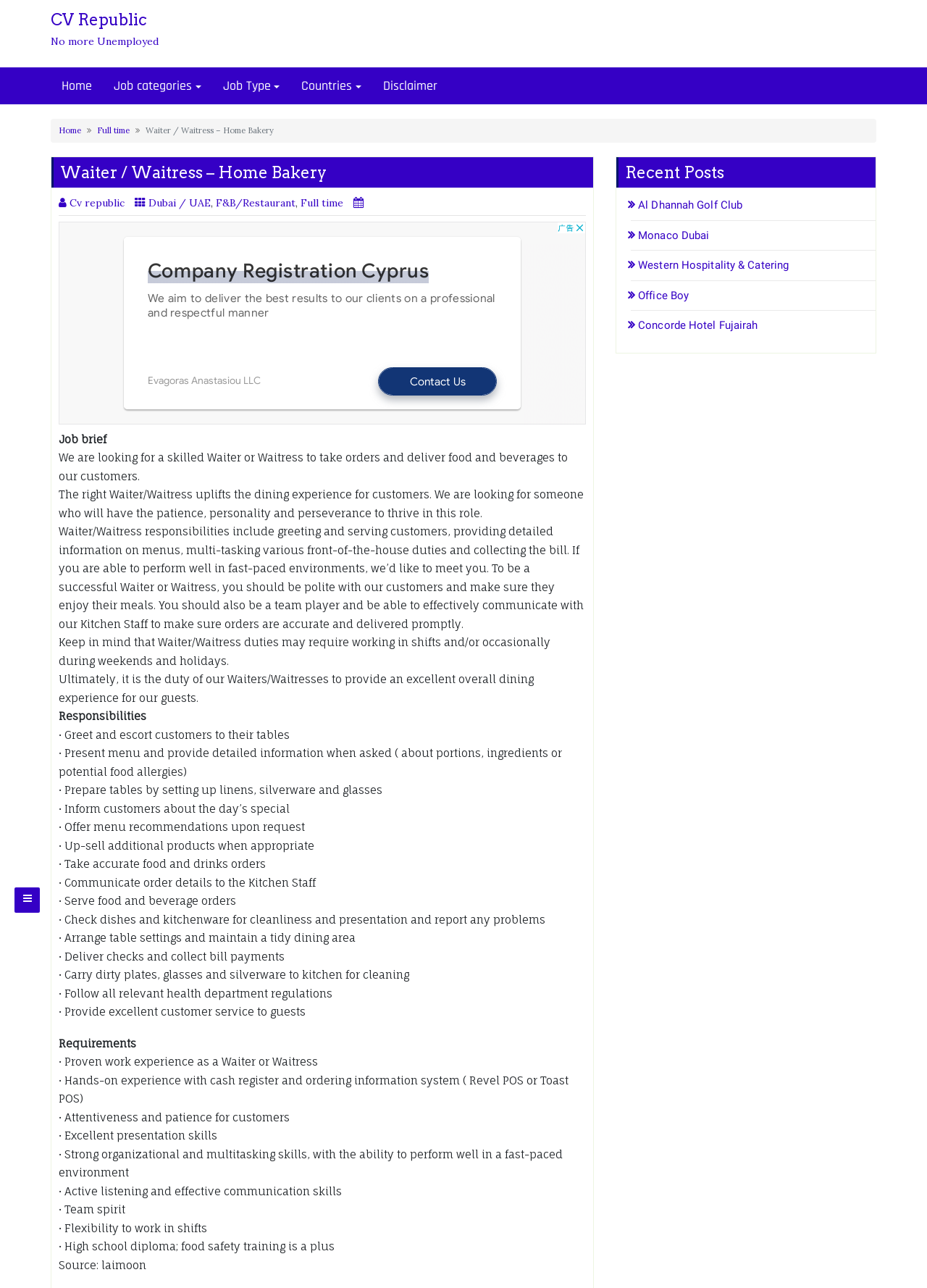Can you find and provide the title of the webpage?

Waiter / Waitress – Home Bakery